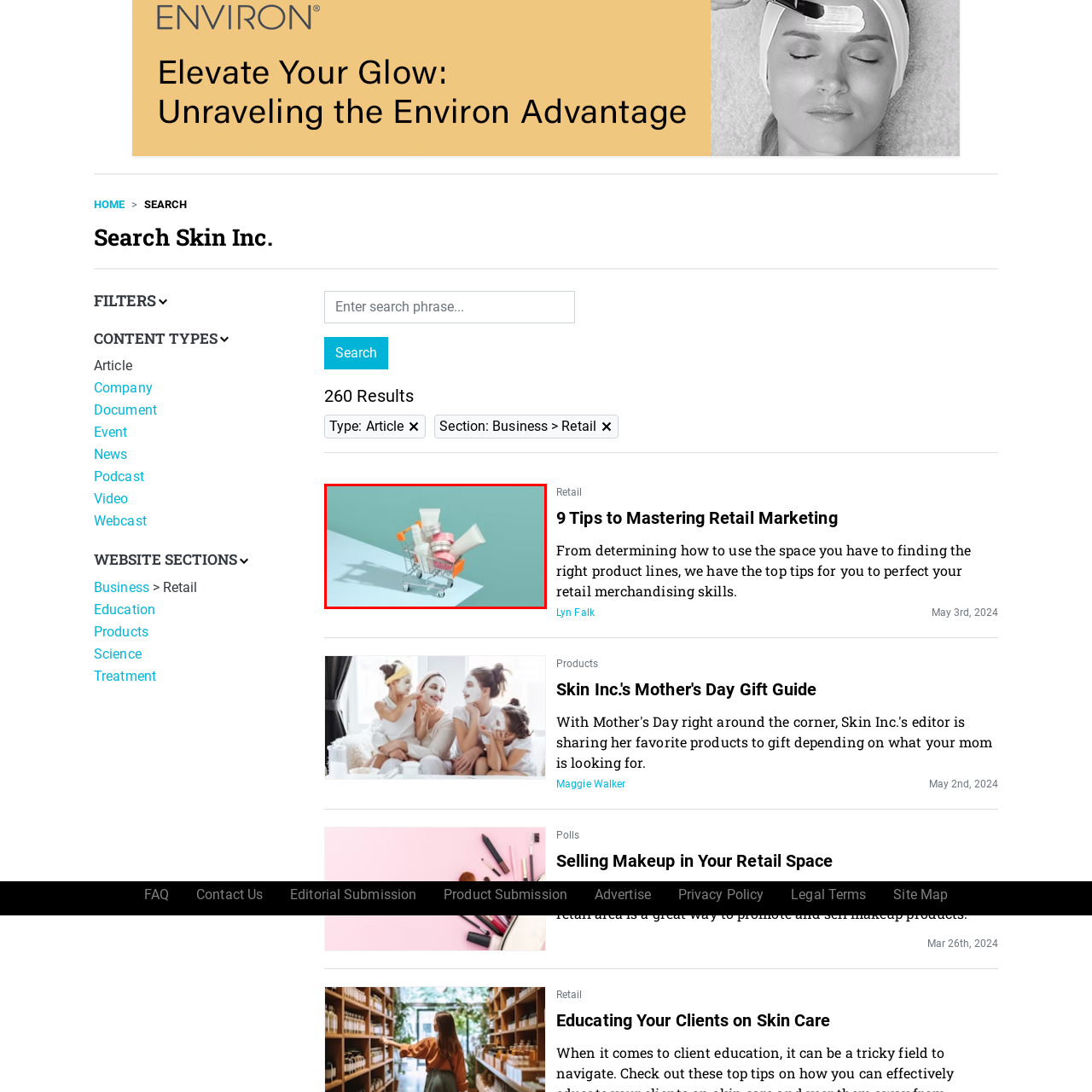What is the finish of the shopping cart?  
Carefully review the image highlighted by the red outline and respond with a comprehensive answer based on the image's content.

The shopping cart has a sleek metallic finish, which adds to its modern and sophisticated aesthetic, as described in the caption.